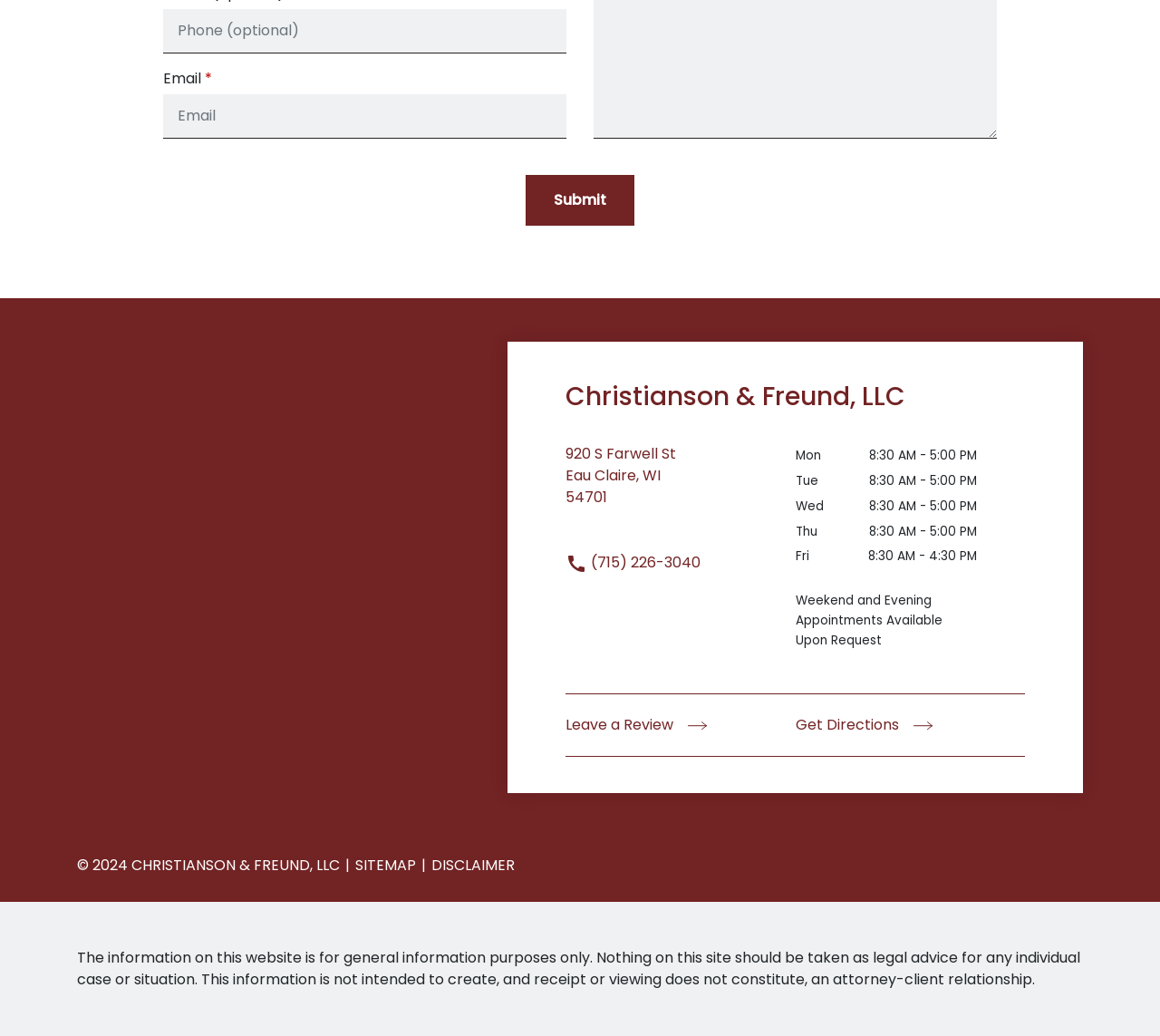How can I leave a review for the law firm?
Deliver a detailed and extensive answer to the question.

The 'Leave a Review' link is located below the law firm's address and hours of operation. Clicking this link will allow users to leave a review for the law firm.